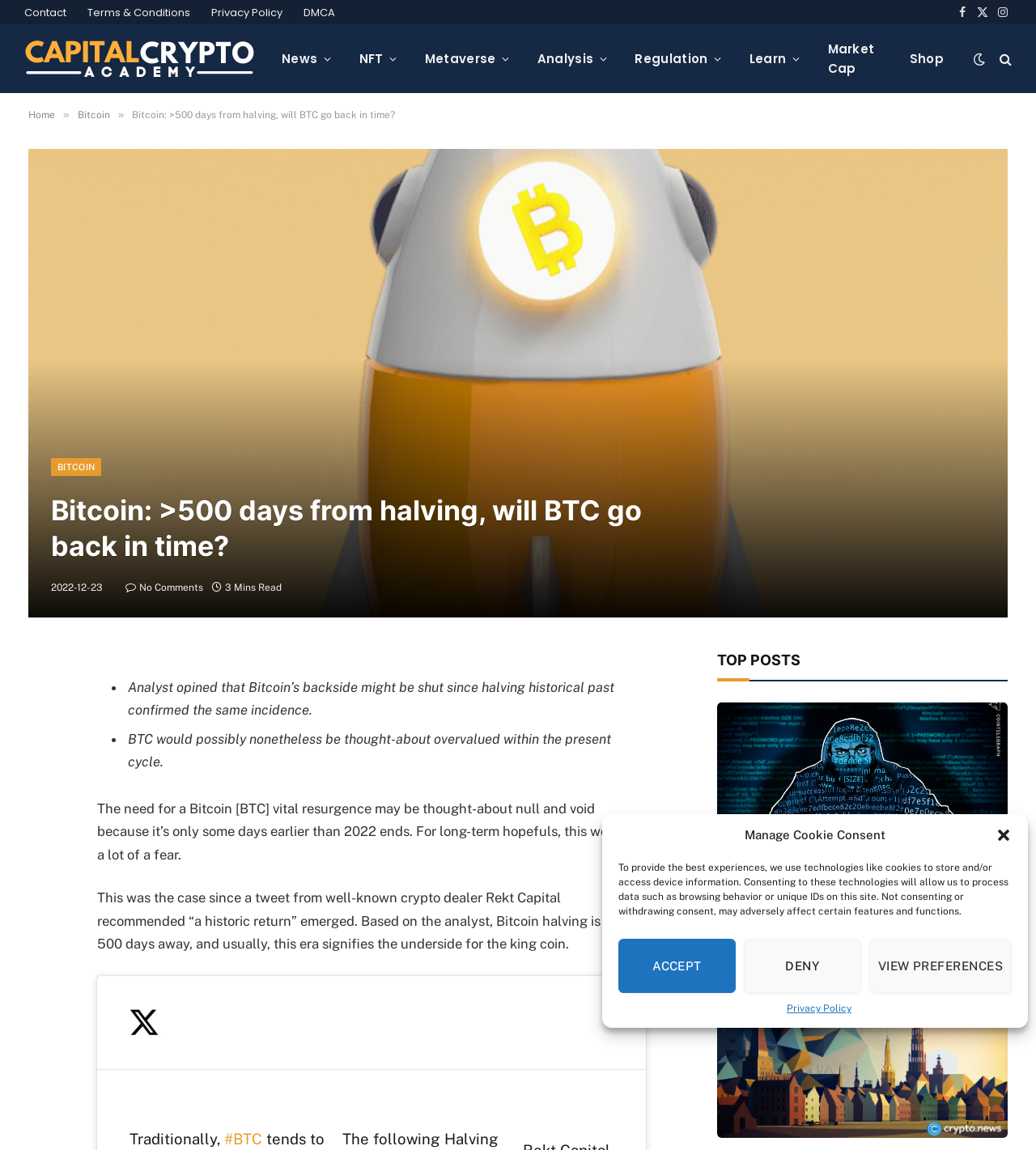Create a detailed summary of all the visual and textual information on the webpage.

This webpage is about Bitcoin and cryptocurrency news. At the top, there is a dialog box for managing cookie consent, which includes buttons to accept, deny, or view preferences. Below this, there are links to the website's contact, terms and conditions, privacy policy, and DMCA pages. Social media links to Facebook, Twitter, and Instagram are also present.

The website's logo, "capitalcryptoacademy", is displayed prominently, along with a navigation menu that includes links to news, NFT, metaverse, analysis, regulation, learn, market cap, and shop sections.

The main content of the page is an article titled "Bitcoin: >500 days from halving, will BTC go back in time?" which includes an image and a brief summary. The article discusses the potential resurgence of Bitcoin and its historical performance.

Below the article, there are social media sharing links and a list of top posts, including an article about Defrost Finance and another about the EU embracing blockchain technology. Each top post includes a title, a brief summary, and a timestamp.

Throughout the page, there are various UI elements, including buttons, links, images, and static text, which are arranged in a hierarchical structure to provide a clear and organized layout.